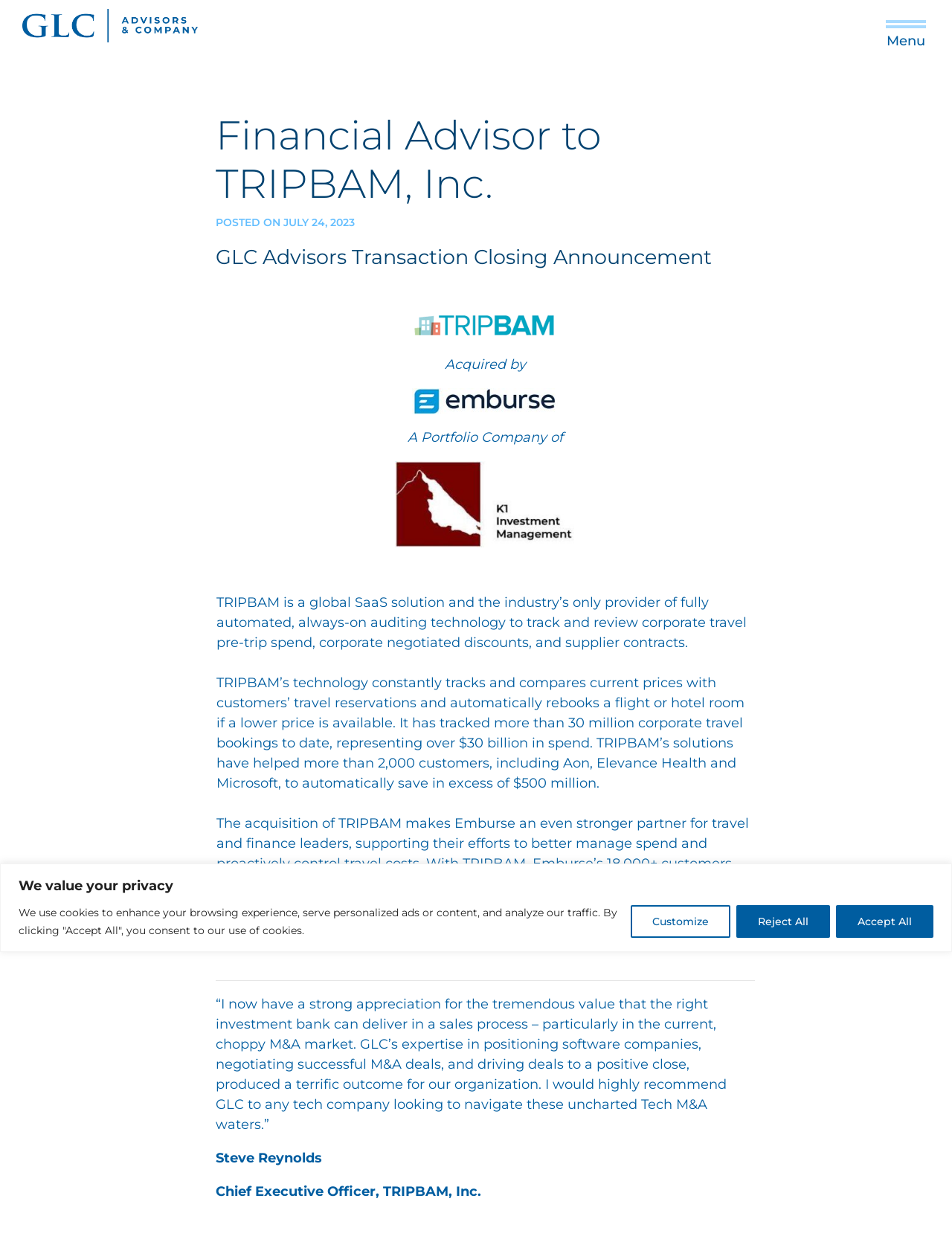Give a detailed account of the webpage, highlighting key information.

The webpage is a financial advisory firm's website, specifically showcasing a transaction closing announcement. At the top, there is a cookie consent banner with three buttons: "Customize", "Reject All", and "Accept All". Below this banner, there is a menu button labeled "Menu" on the top right corner.

The top navigation bar has several links, including "IMA Wealth", "Homepage", "Sectors", "Expertise", "Our Firm", "Transactions", and "Contact". The "IMA Wealth" link has an accompanying image.

The main content area is divided into sections. The first section has a heading "Financial Advisor to TRIPBAM, Inc." followed by a subheading "GLC Advisors Transaction Closing Announcement". Below this, there is a figure, likely an image, and a paragraph of text describing the acquisition of TRIPBAM by a portfolio company.

The next section has a table with a single row and column, containing a large block of text that describes TRIPBAM's technology and its benefits to customers. This text is quite detailed, mentioning specific numbers and companies that have used TRIPBAM's solutions.

Below the table, there is a horizontal separator line, followed by a testimonial quote from Steve Reynolds, the Chief Executive Officer of TRIPBAM, Inc. The quote praises GLC Advisors' expertise in positioning software companies and negotiating successful M&A deals.